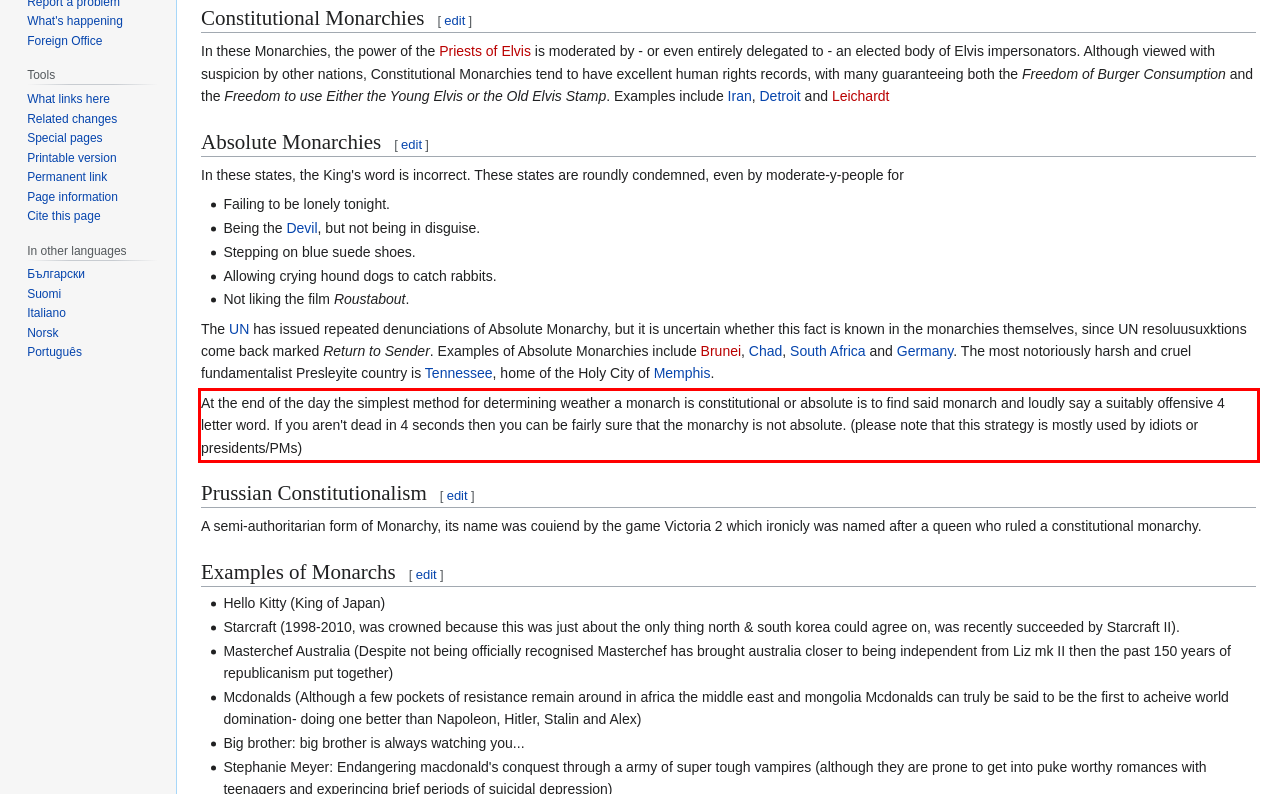You are provided with a screenshot of a webpage containing a red bounding box. Please extract the text enclosed by this red bounding box.

At the end of the day the simplest method for determining weather a monarch is constitutional or absolute is to find said monarch and loudly say a suitably offensive 4 letter word. If you aren't dead in 4 seconds then you can be fairly sure that the monarchy is not absolute. (please note that this strategy is mostly used by idiots or presidents/PMs)